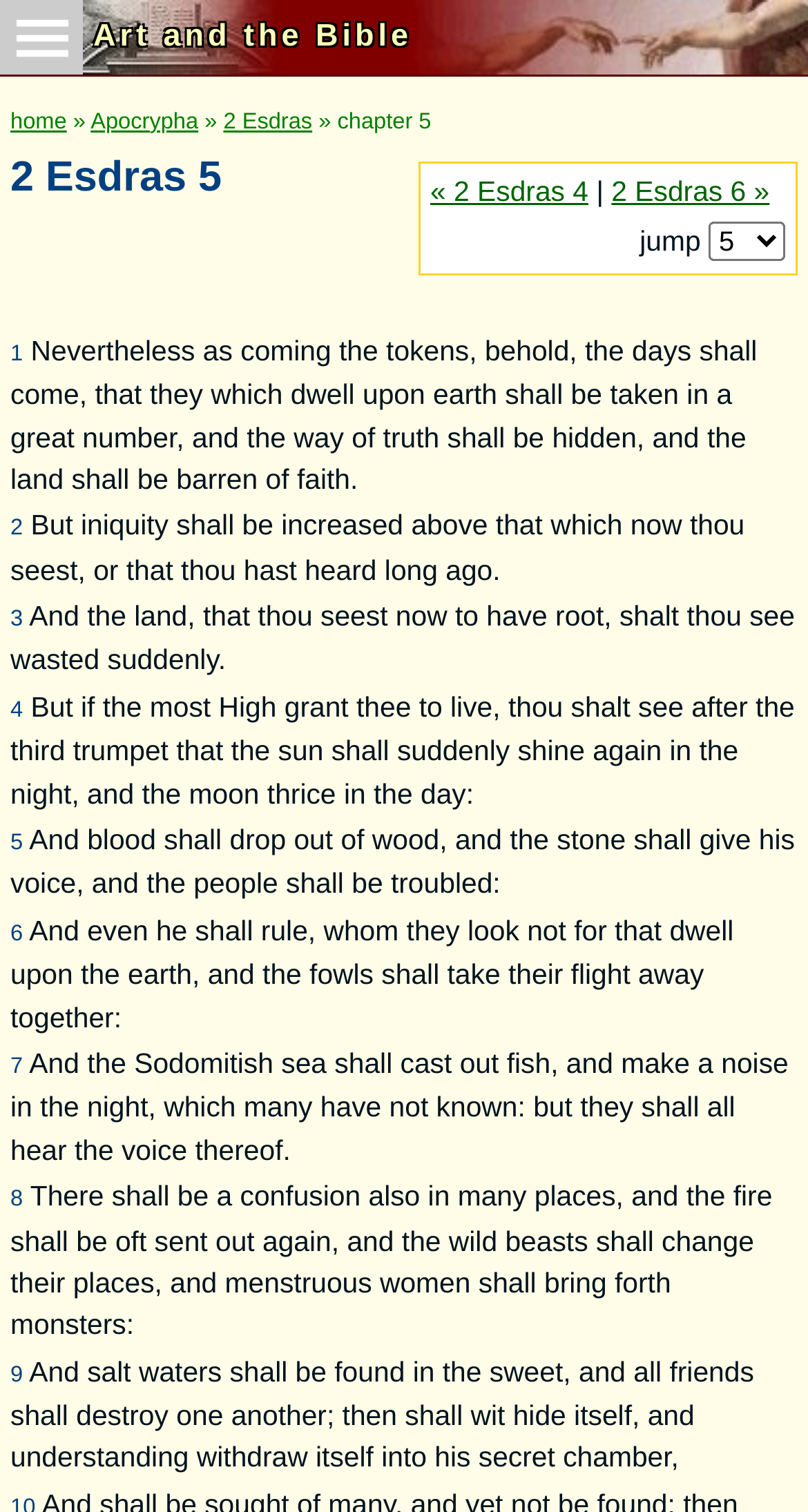Identify the bounding box coordinates of the region that needs to be clicked to carry out this instruction: "go to previous chapter". Provide these coordinates as four float numbers ranging from 0 to 1, i.e., [left, top, right, bottom].

[0.533, 0.116, 0.728, 0.137]